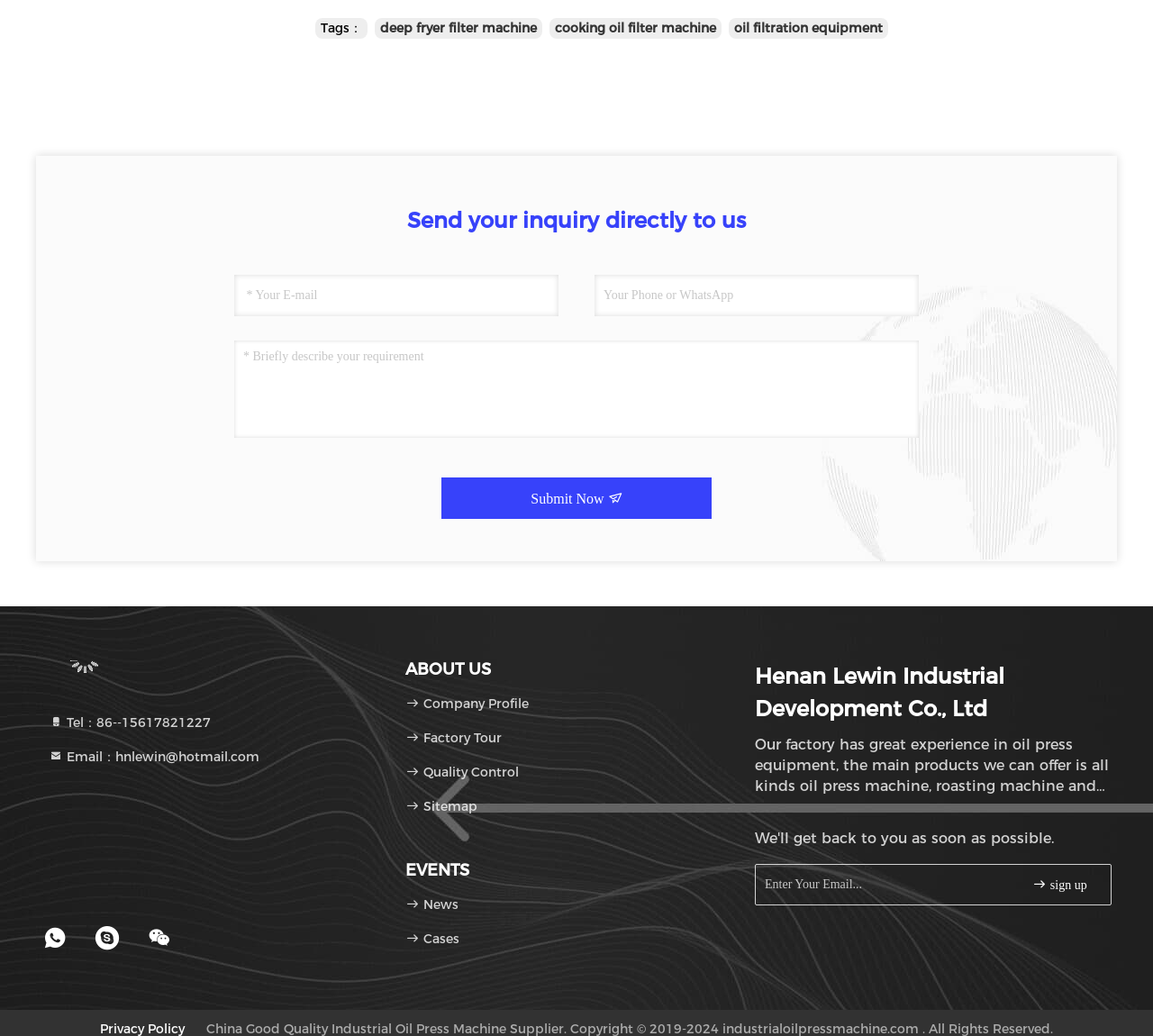Determine the bounding box coordinates for the element that should be clicked to follow this instruction: "Search for deep fryer filter machine". The coordinates should be given as four float numbers between 0 and 1, in the format [left, top, right, bottom].

[0.33, 0.019, 0.466, 0.035]